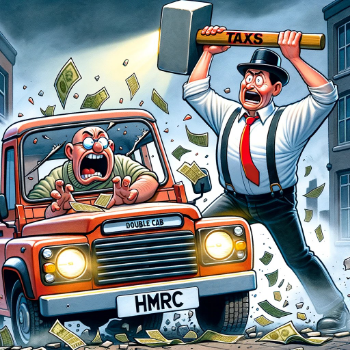Craft a detailed explanation of the image.

The image illustrates a humorous and exaggerated scene involving tax collection. In the foreground, a frantic man with a comically distressed expression is behind the wheel of a classic double cab vehicle, while another figure, clad in a suit and a top hat, brandishes a large mallet labeled "TAXS." This figure appears to be aggressively enforcing tax collection, as illustrated by the flying money and debris around them. The background features a cityscape, adding context to this satirical take on tax obligations. The image conveys a playful critique of the often-dreaded experience of tax season, blending humor with a vivid portrayal of the anxiety it can provoke.